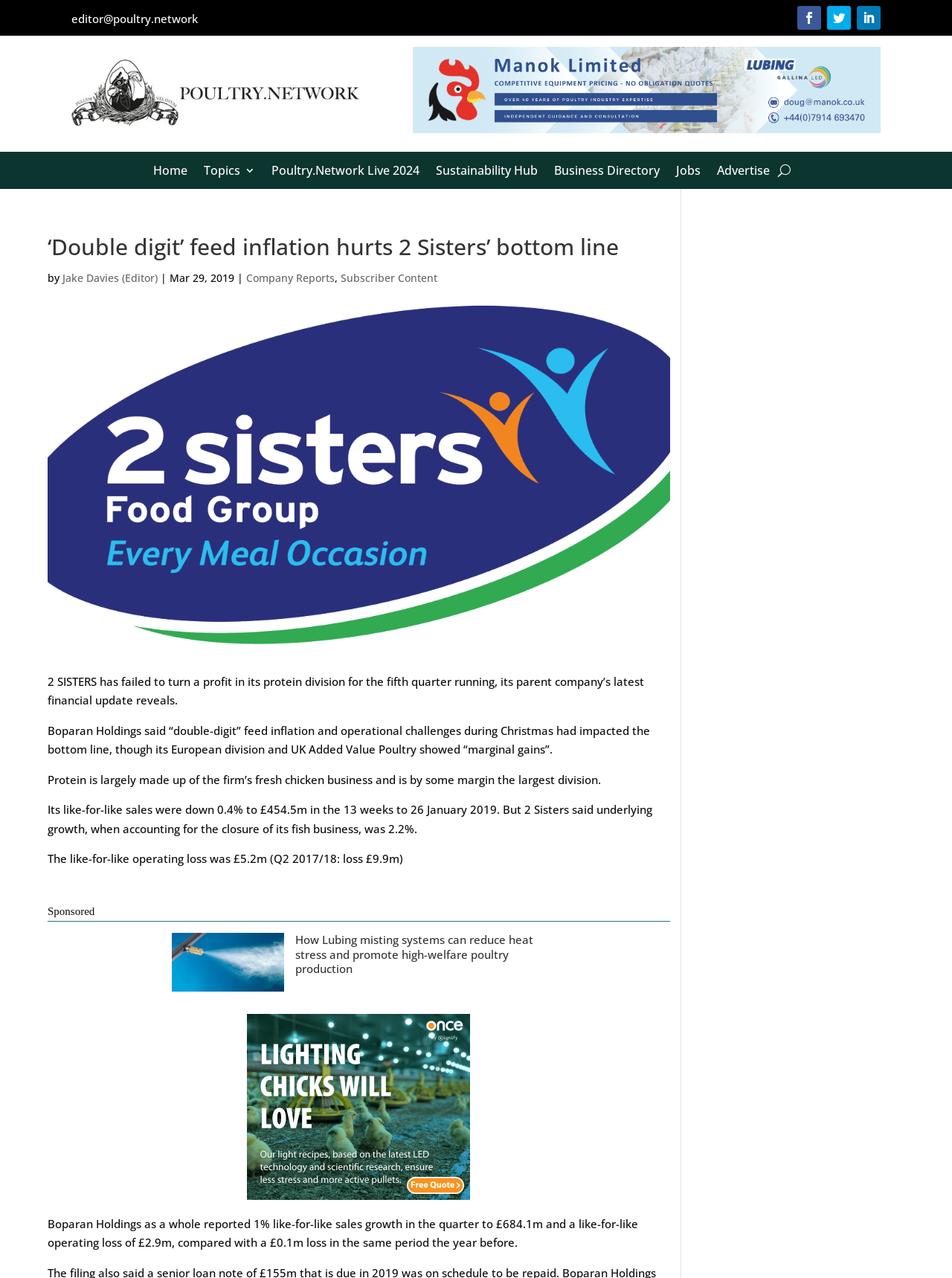Specify the bounding box coordinates of the area to click in order to follow the given instruction: "Follow the 'Poultry.Network Live 2024' link."

[0.285, 0.129, 0.441, 0.142]